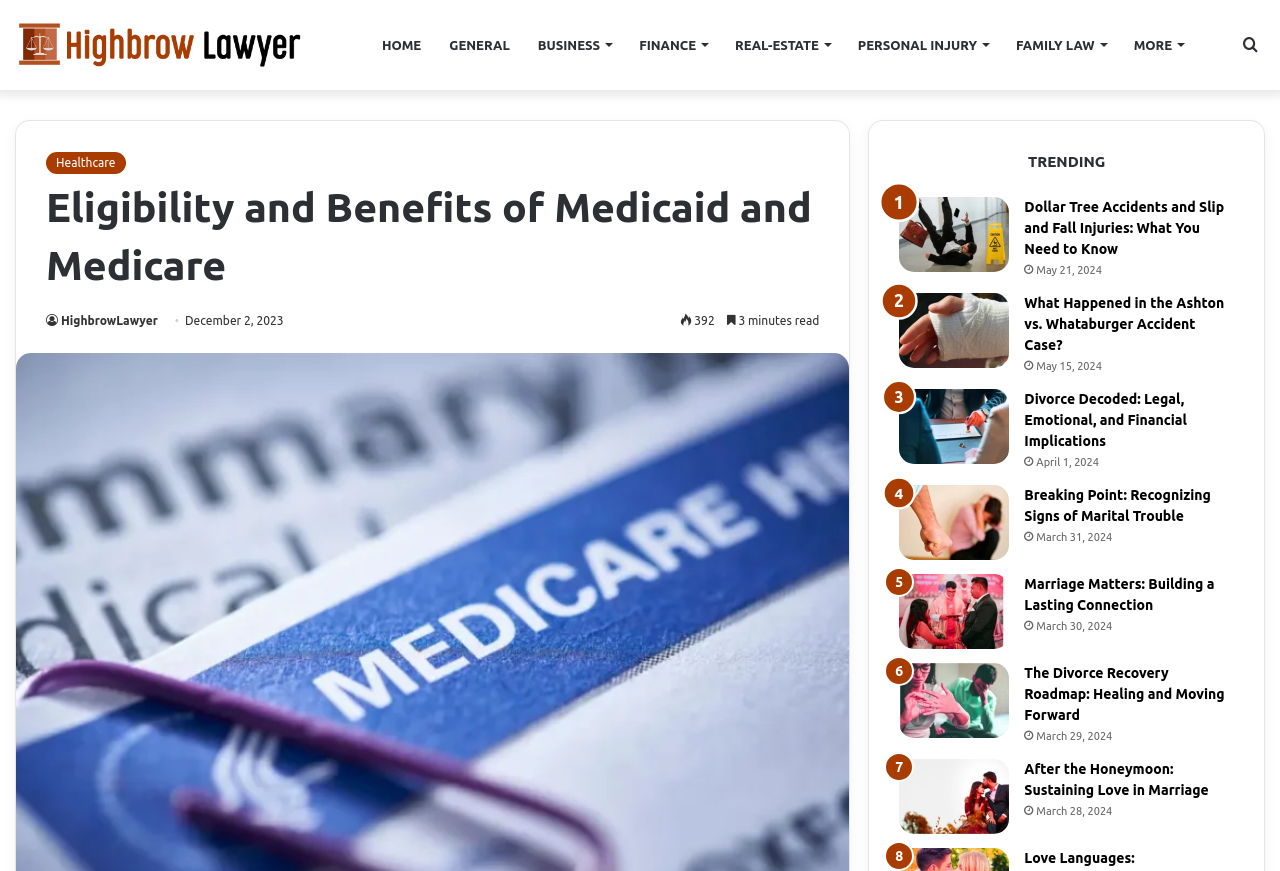Refer to the image and provide an in-depth answer to the question: 
What type of articles are listed under 'TRENDING'?

I found the type of articles listed under 'TRENDING' by looking at the titles of the articles, which include 'Dollar Tree Accidents and Slip and Fall Injuries: What You Need to Know', 'What Happened in the Ashton vs. Whataburger Accident Case?', and others, all of which are related to law and legal issues.